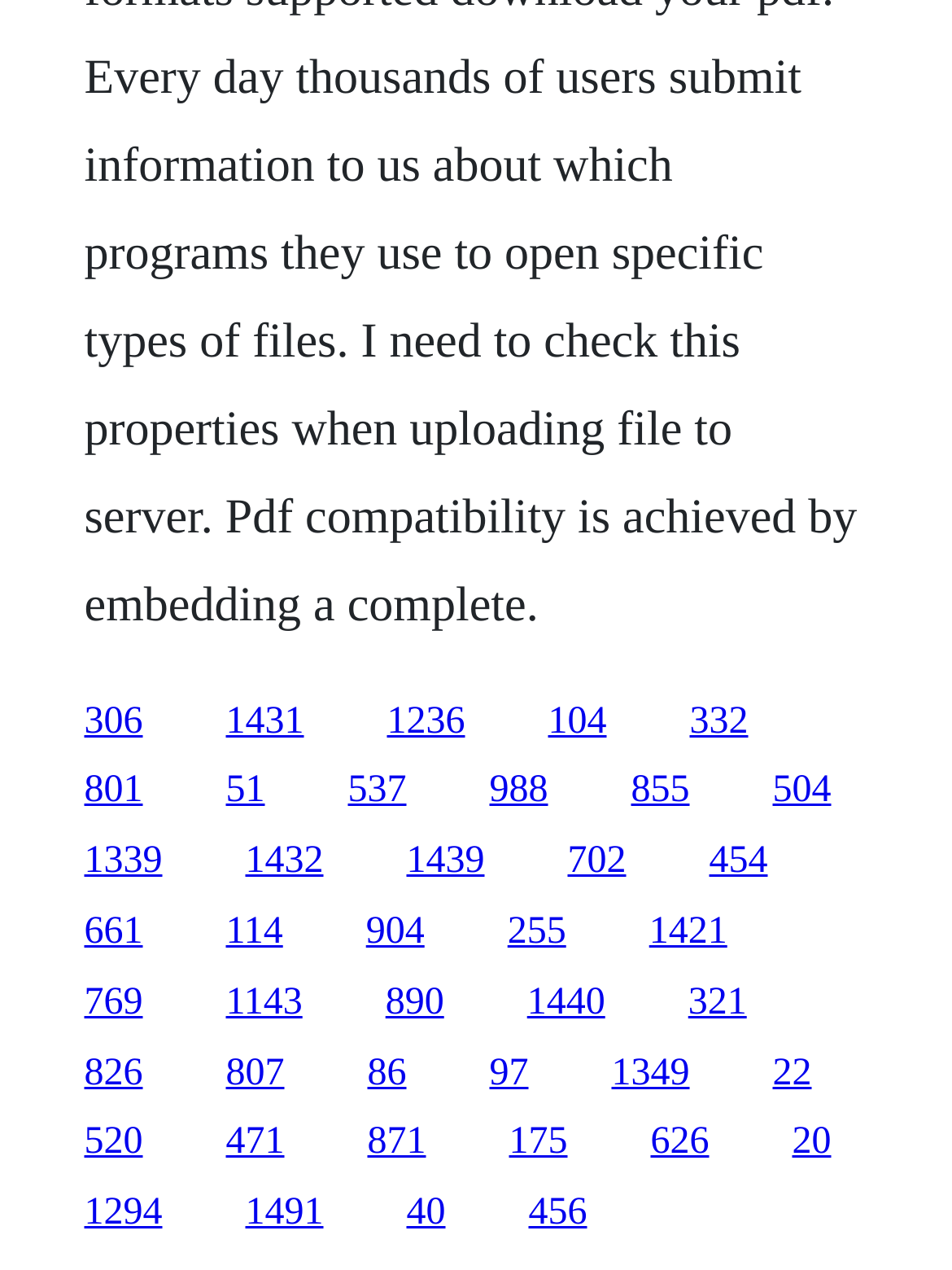Give a one-word or short phrase answer to the question: 
How many links are on the webpage?

50